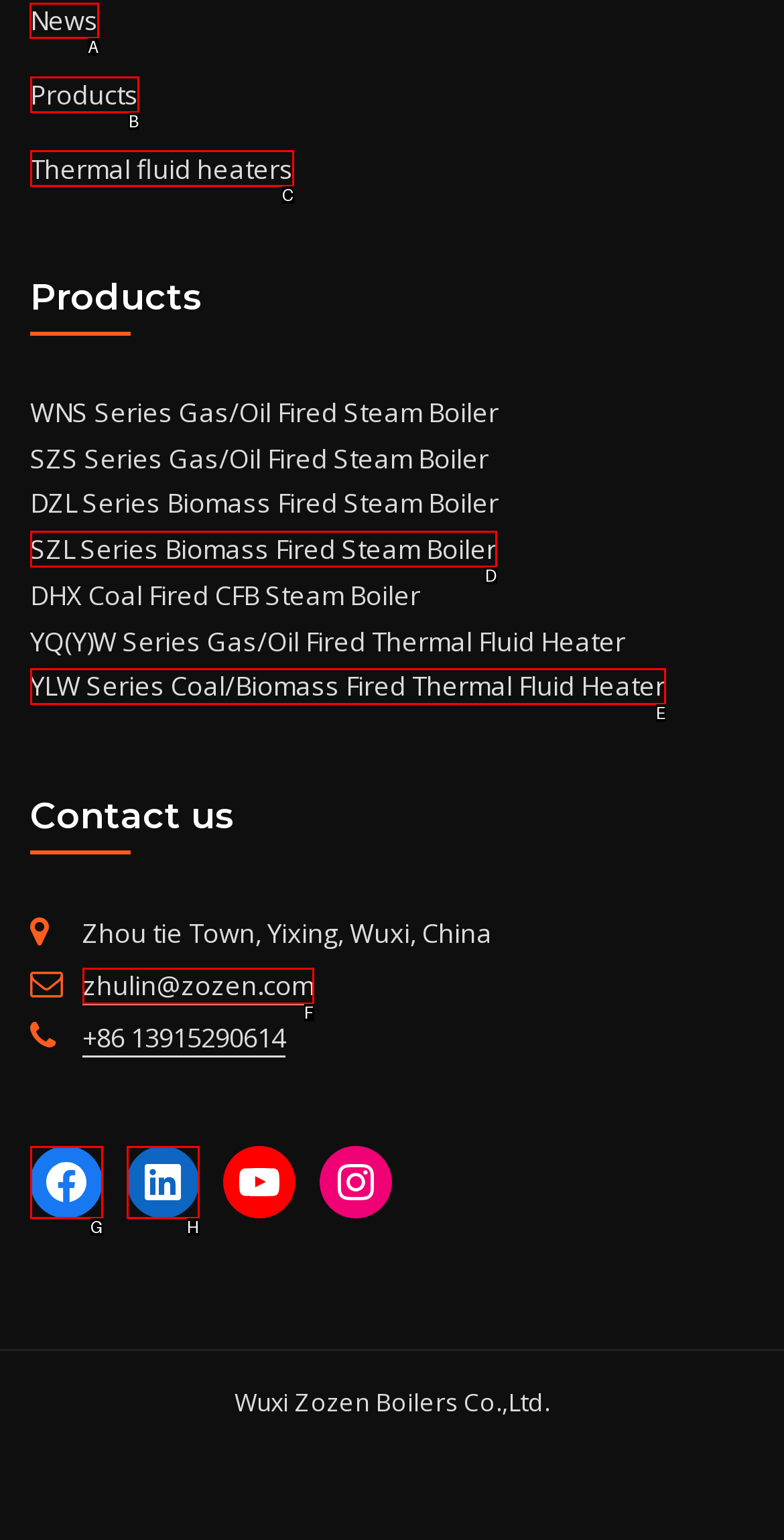Determine the letter of the UI element that will complete the task: Click on News
Reply with the corresponding letter.

A